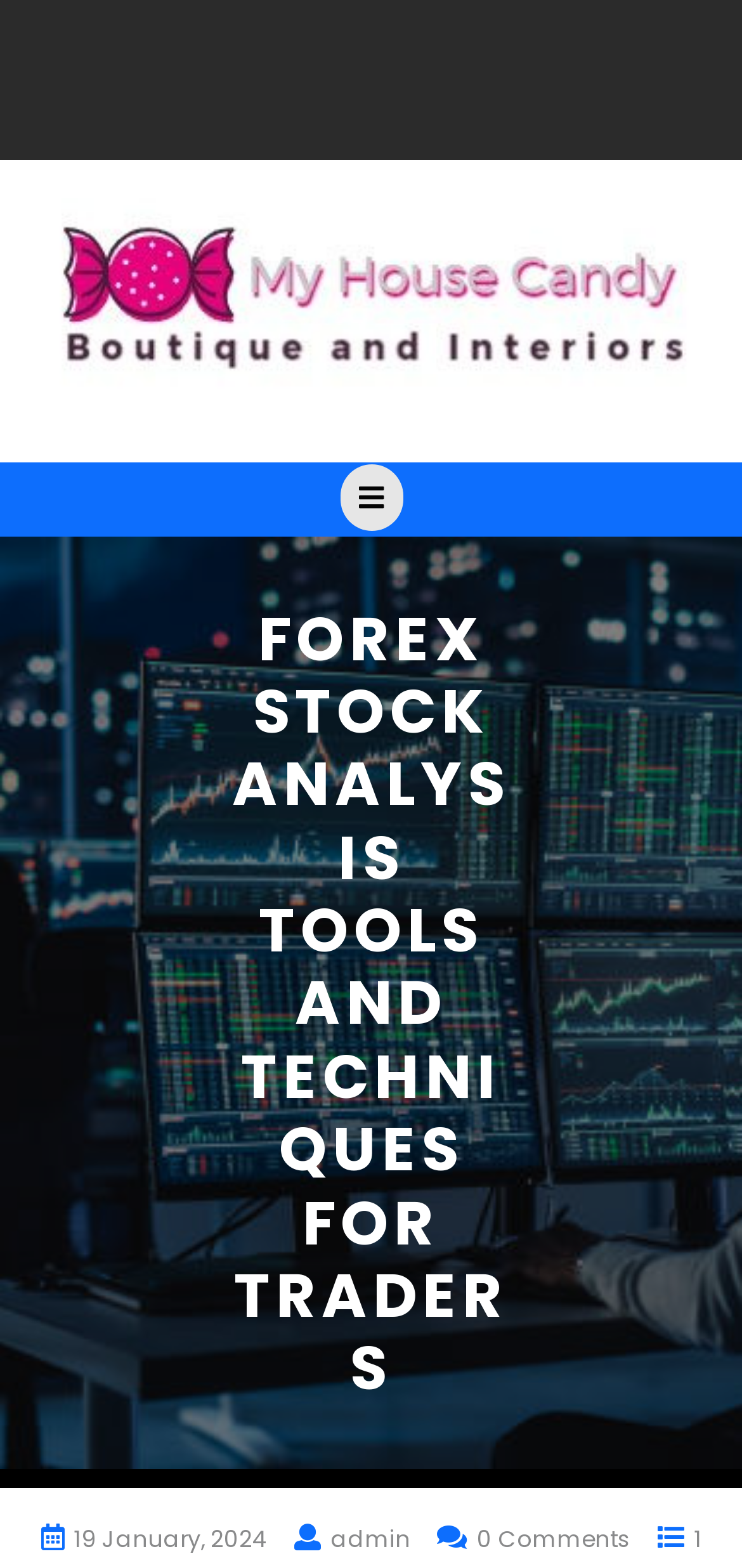Who is the author of the latest article?
Using the picture, provide a one-word or short phrase answer.

admin